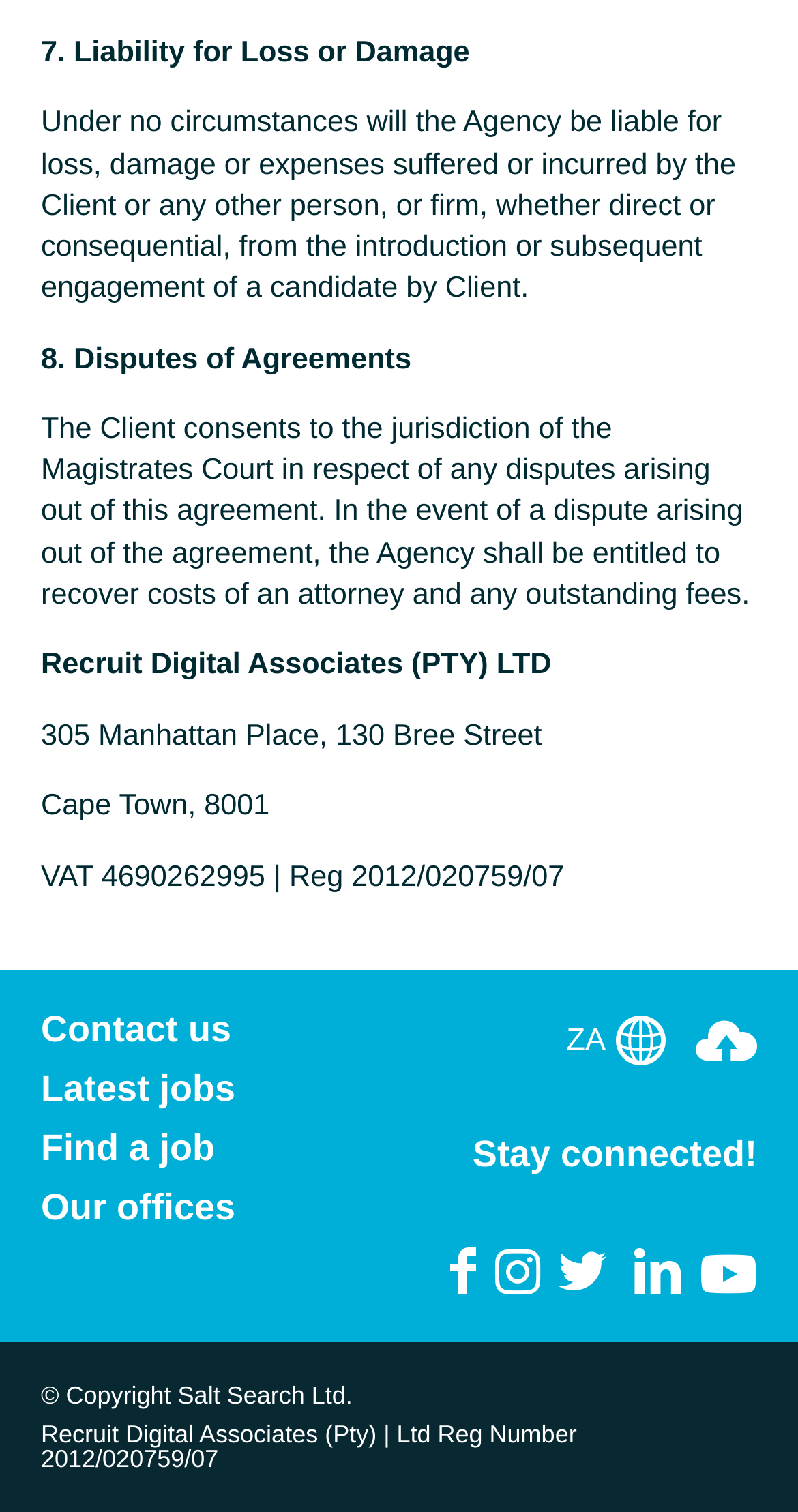Please determine the bounding box coordinates of the element to click on in order to accomplish the following task: "Find a job". Ensure the coordinates are four float numbers ranging from 0 to 1, i.e., [left, top, right, bottom].

[0.051, 0.747, 0.474, 0.771]